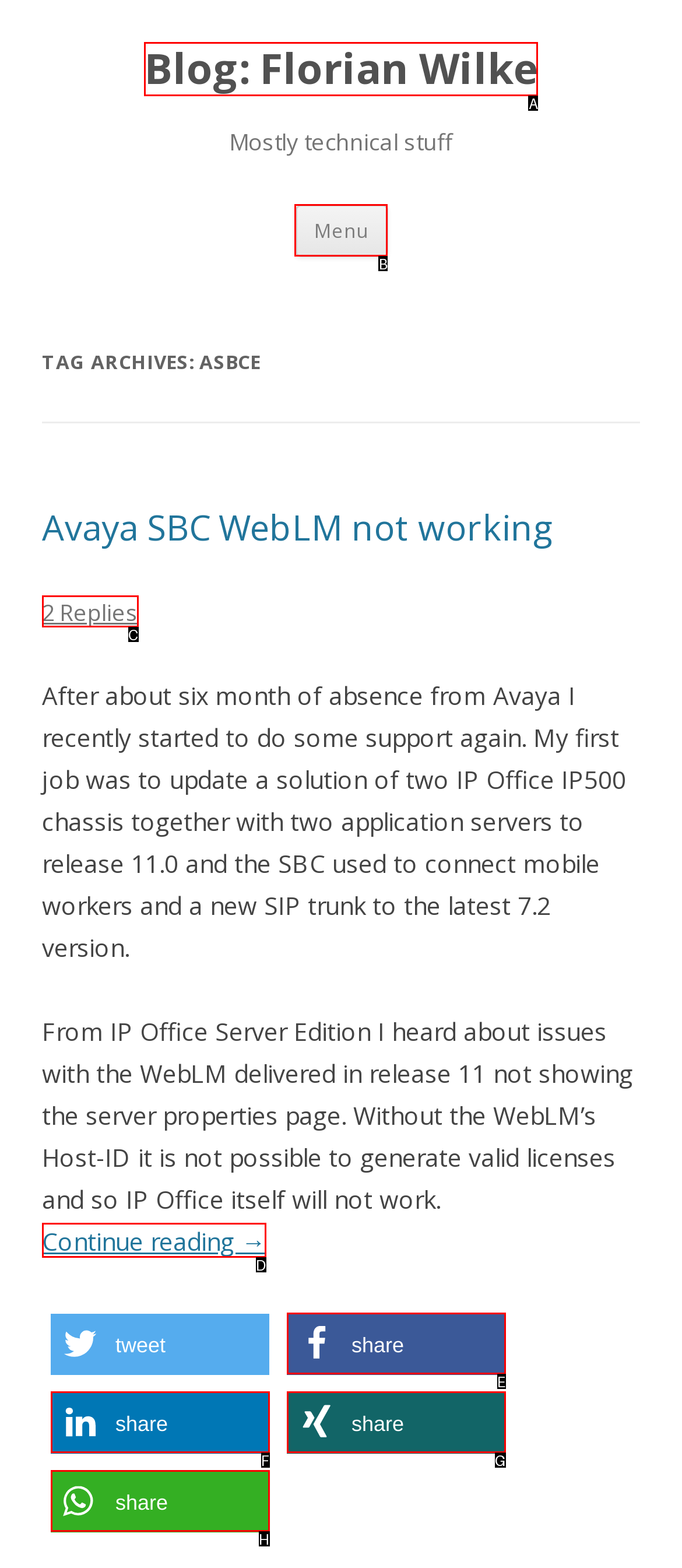To achieve the task: Click on the 'Continue reading →' link, which HTML element do you need to click?
Respond with the letter of the correct option from the given choices.

D